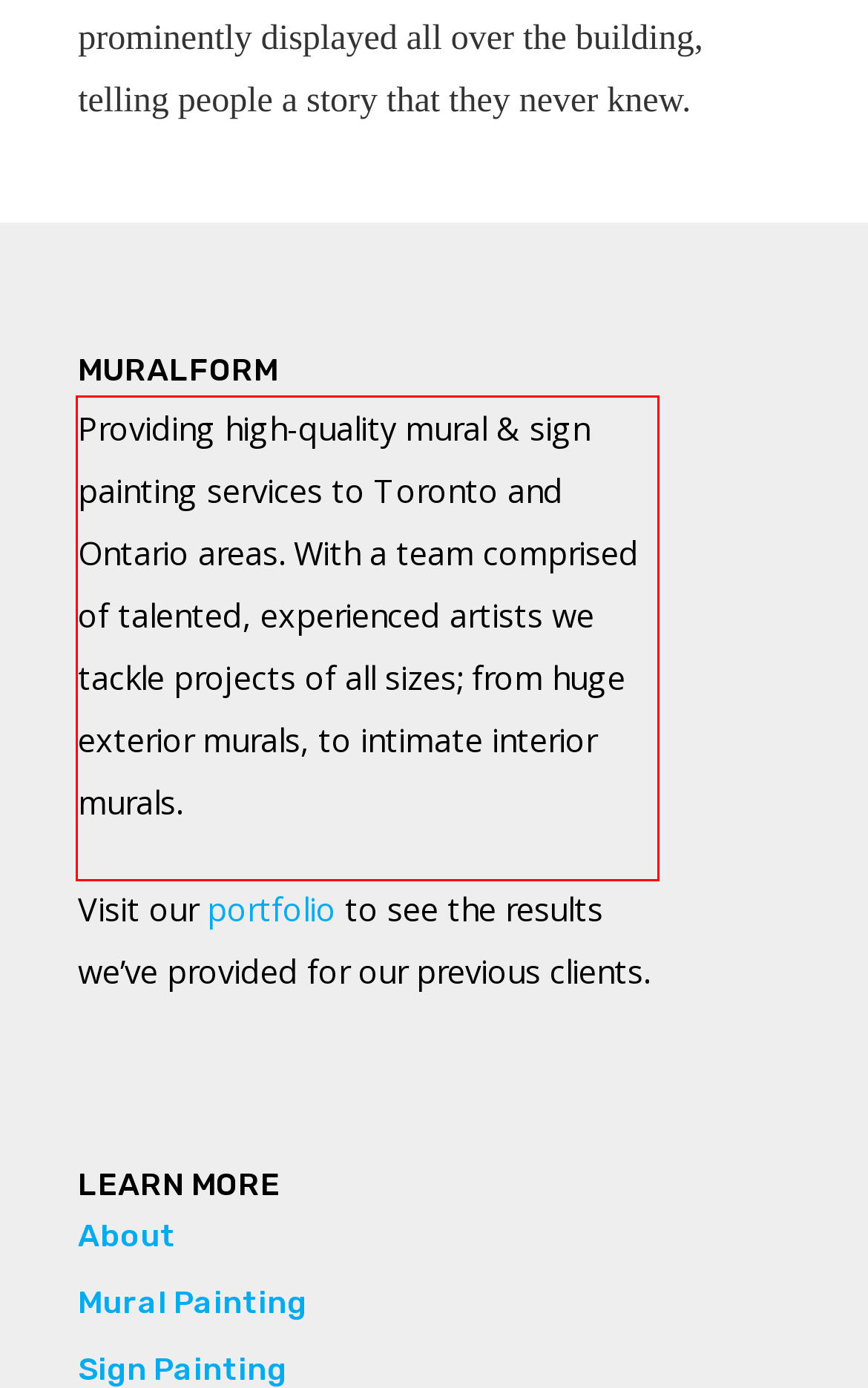Identify the text within the red bounding box on the webpage screenshot and generate the extracted text content.

Providing high-quality mural & sign painting services to Toronto and Ontario areas. With a team comprised of talented, experienced artists we tackle projects of all sizes; from huge exterior murals, to intimate interior murals.